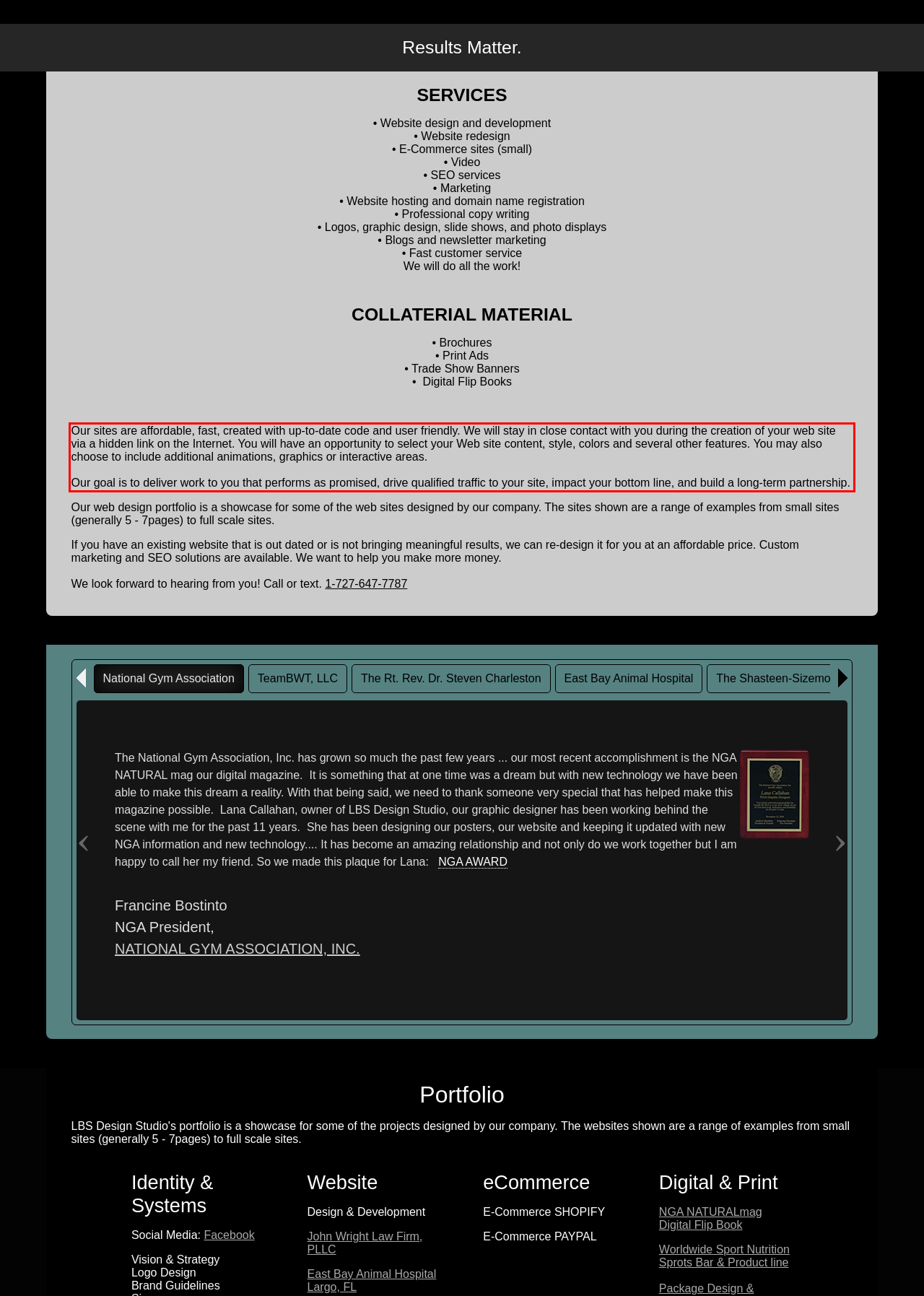Extract and provide the text found inside the red rectangle in the screenshot of the webpage.

Our sites are affordable, fast, created with up-to-date code and user friendly. We will stay in close contact with you during the creation of your web site via a hidden link on the Internet. You will have an opportunity to select your Web site content, style, colors and several other features. You may also choose to include additional animations, graphics or interactive areas. Our goal is to deliver work to you that performs as promised, drive qualified traffic to your site, impact your bottom line, and build a long-term partnership.